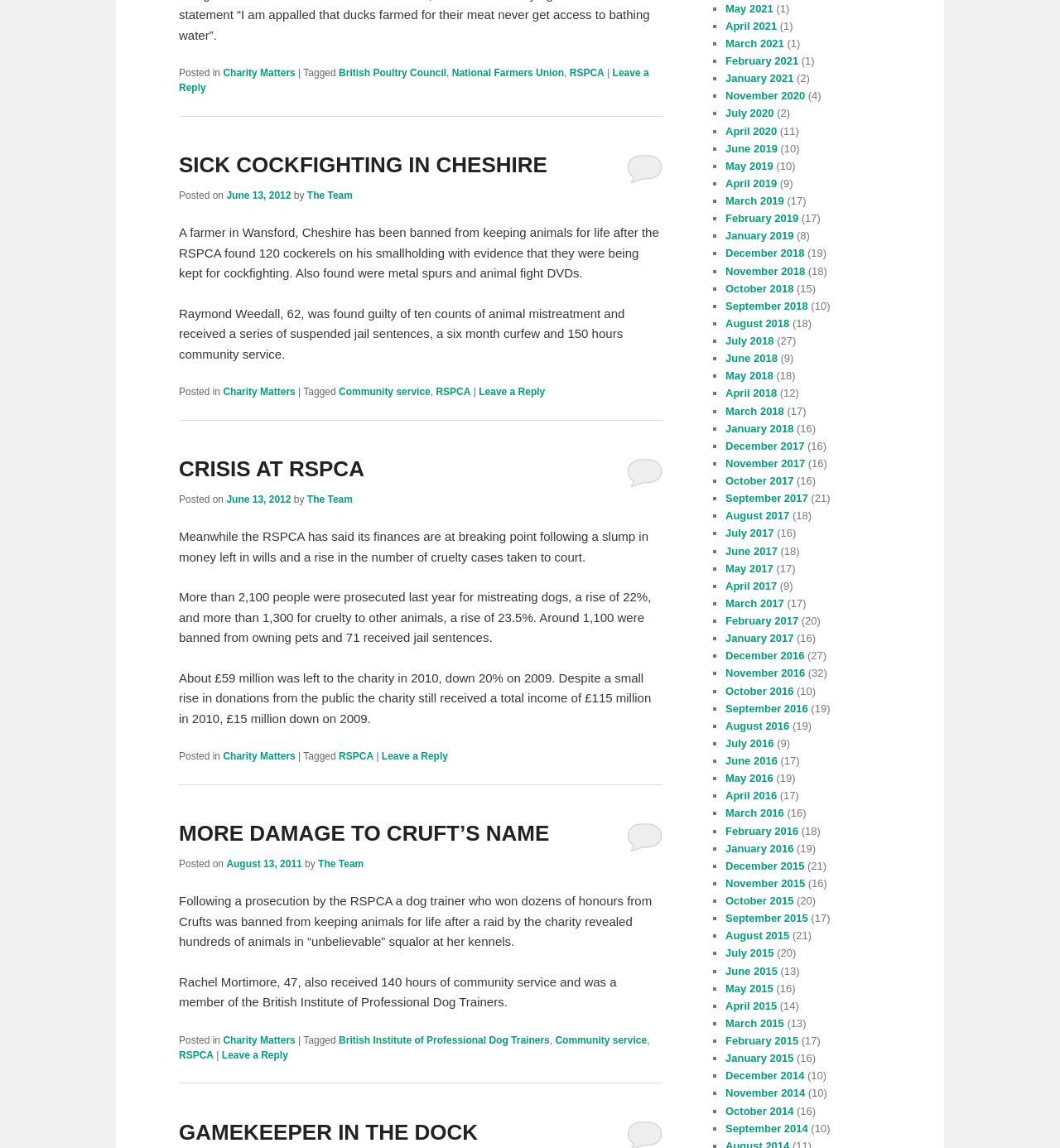Please determine the bounding box coordinates of the element's region to click for the following instruction: "Click the 'RSPCA' link".

[0.537, 0.059, 0.57, 0.069]